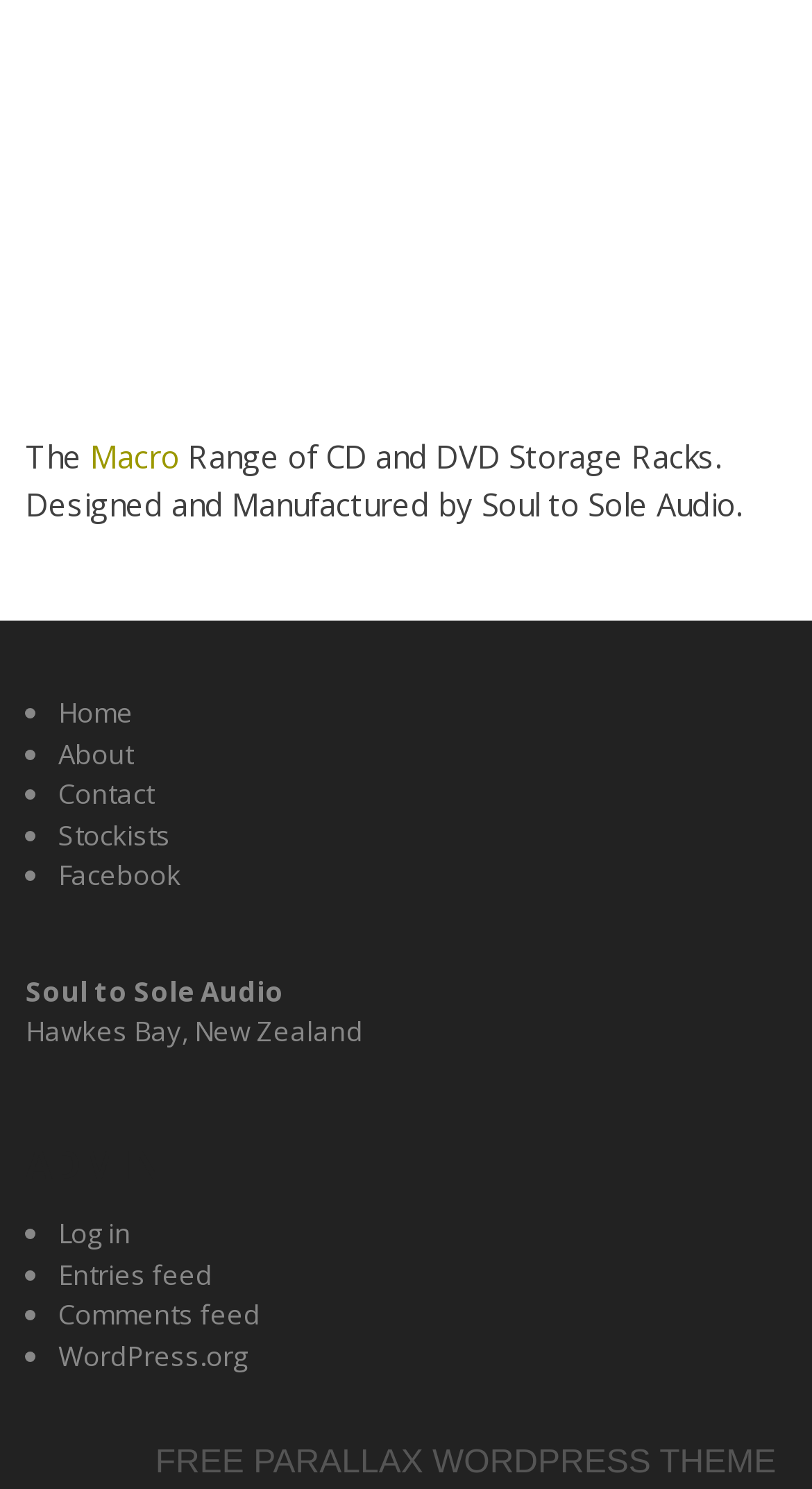Please analyze the image and give a detailed answer to the question:
What is the last navigation link?

I found the last navigation link 'Facebook' in the complementary section of the webpage, which is the last link in the list of navigation links.